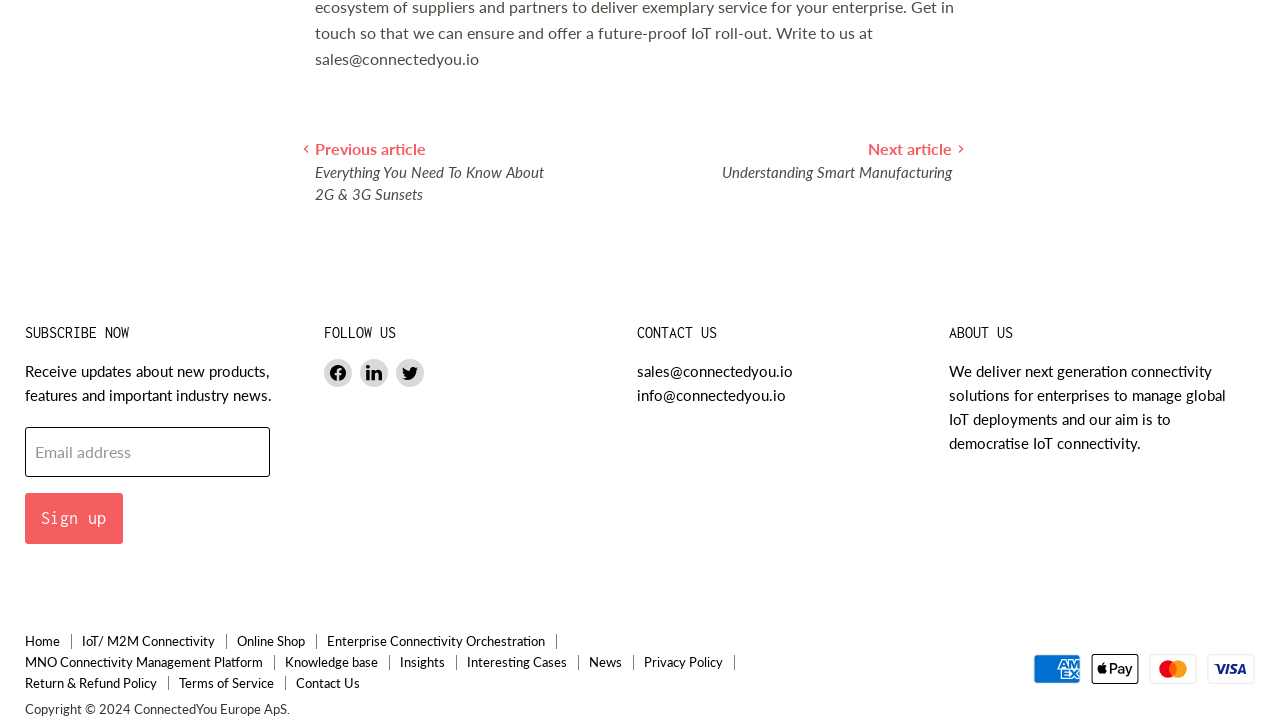Kindly determine the bounding box coordinates for the area that needs to be clicked to execute this instruction: "Go to Home".

[0.02, 0.873, 0.047, 0.895]